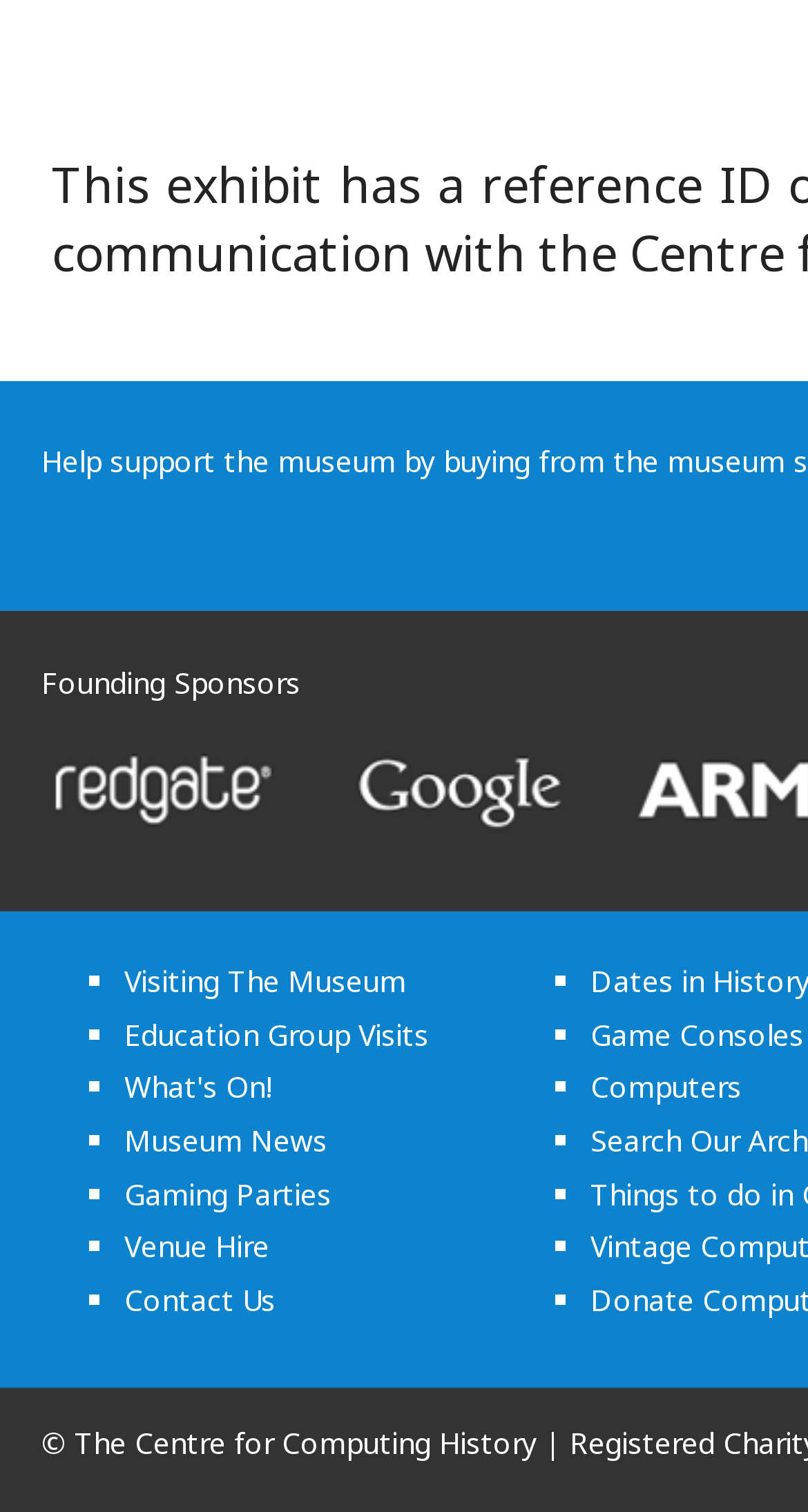Please find the bounding box for the following UI element description. Provide the coordinates in (top-left x, top-left y, bottom-right x, bottom-right y) format, with values between 0 and 1: Computers

[0.731, 0.706, 0.918, 0.732]